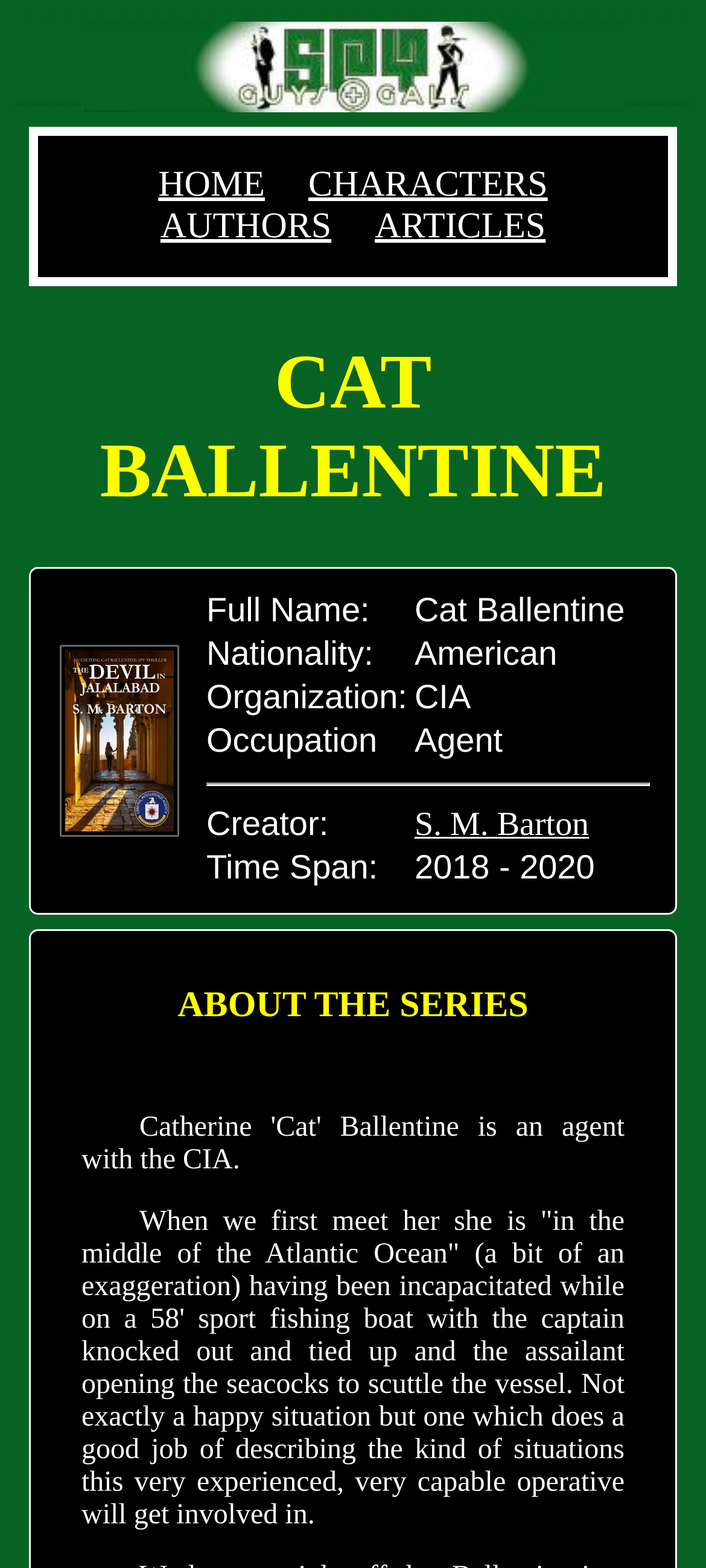Provide an in-depth caption for the contents of the webpage.

The webpage is a fan's guide to the Cat Ballentine series. At the top, there is a logo image of "SGAG" (Spy Guys And Gals) and a navigation menu with links to "HOME", "CHARACTERS", "AUTHORS", and "ARTICLES". Below the navigation menu, there is a large heading "CAT BALLENTINE" that spans almost the entire width of the page.

Under the heading, there is a table with three columns. The first column contains an image of Cat Ballentine, while the second column is empty. The third column contains a block of text with details about Cat Ballentine, including her full name, nationality, organization, occupation, creator, and time span. This text is organized into a table with multiple rows, each containing a label and a value.

Below the table, there is another heading "ABOUT THE SERIES" followed by a block of text that describes the series. The text explains the kind of situations the main character, Cat Ballentine, gets involved in, using a scenario where she is incapacitated on a sport fishing boat as an example.